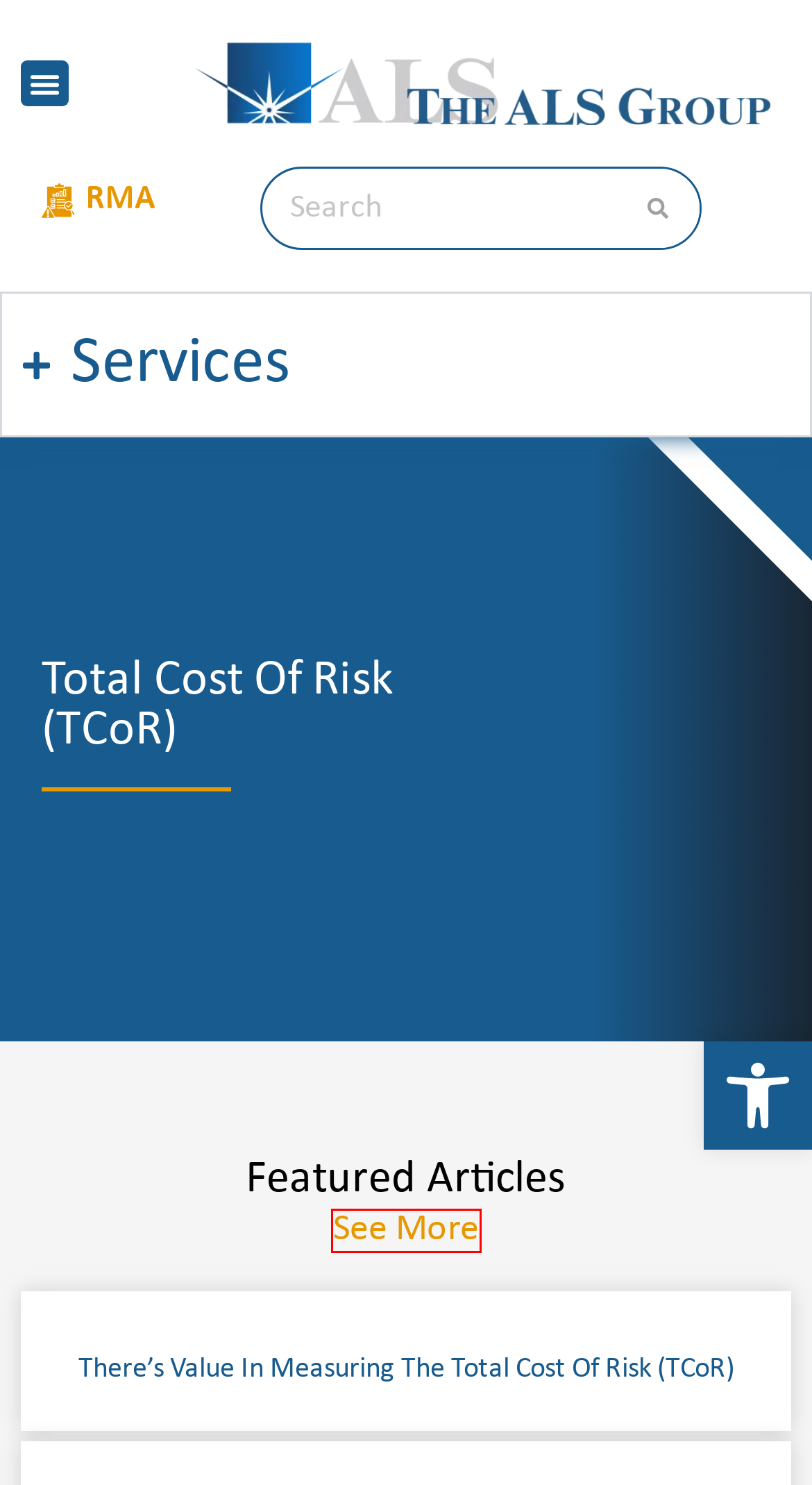You have a screenshot of a webpage with a red bounding box highlighting a UI element. Your task is to select the best webpage description that corresponds to the new webpage after clicking the element. Here are the descriptions:
A. Risk Management Services | Risk Management Consulting
B. The ALS Group Blog | Risk Management Insights & News
C. About ALS Group | Enterprise Risk Management Company
D. Success Stories | The ALS Group
E. Risk Review Services | The ALS Group
F. Risk Management Services FAQs | The ALS Group
G. Total Cost of Risk (TCoR) – Strategies for Cost Savings - The ALS Group
H. There’s Value in Measuring the Total Cost of Risk (TCoR) - The ALS Group

B